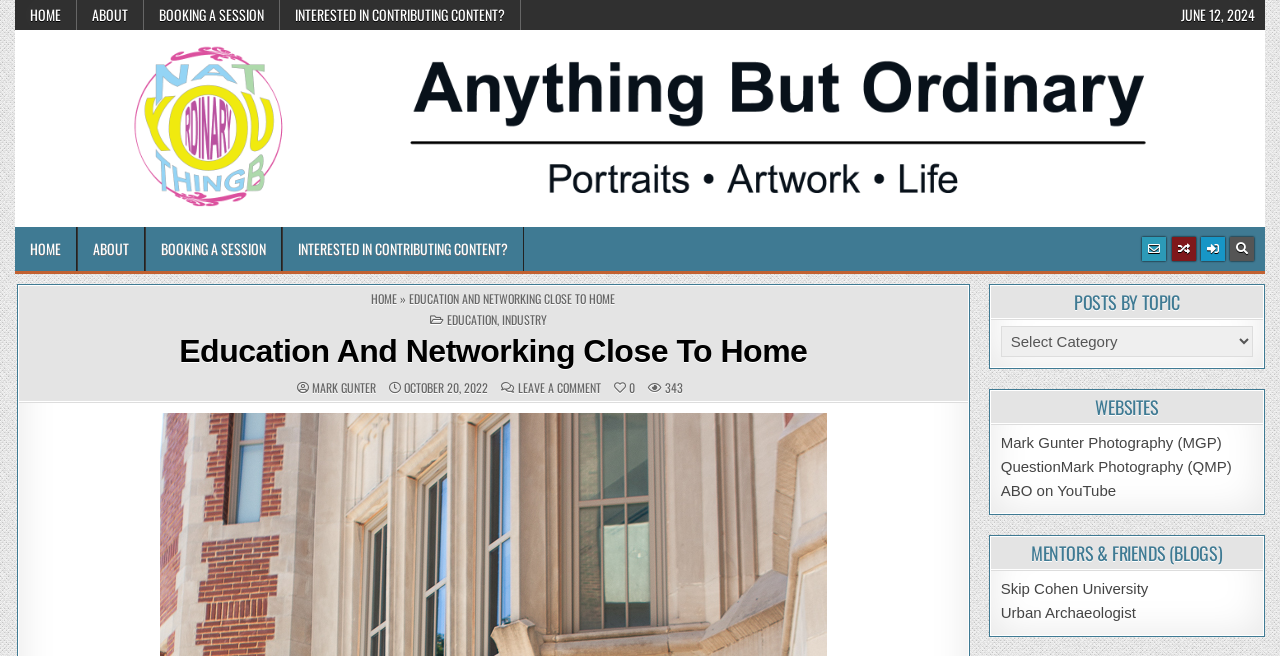Can you determine the bounding box coordinates of the area that needs to be clicked to fulfill the following instruction: "Click on the 'BOOKING A SESSION' link"?

[0.112, 0.0, 0.219, 0.046]